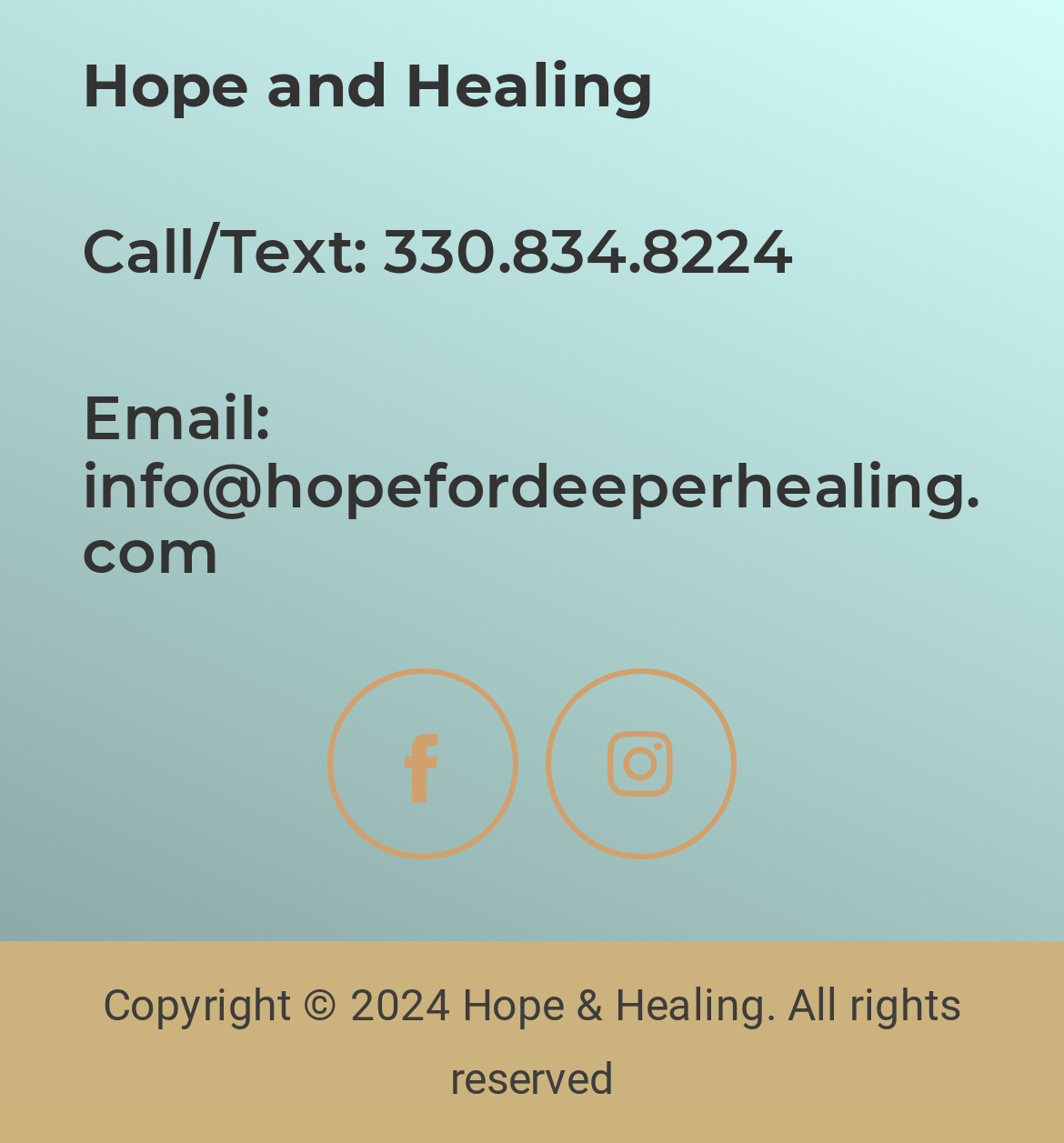Please reply with a single word or brief phrase to the question: 
What is the email address to contact?

info@hopefordeeperhealing.com